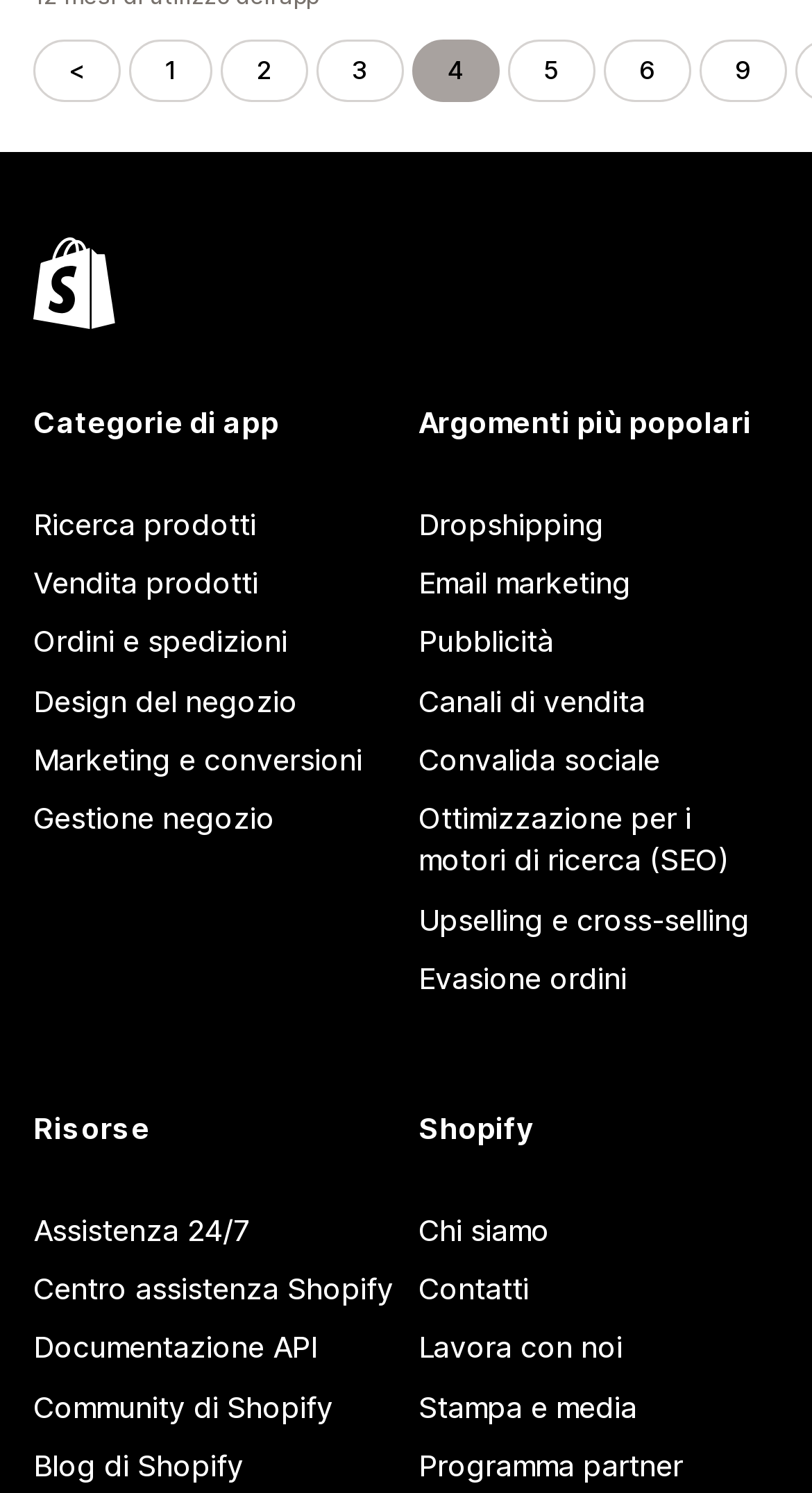Please identify the bounding box coordinates of the area that needs to be clicked to fulfill the following instruction: "Get 24/7 assistance."

[0.041, 0.804, 0.485, 0.844]